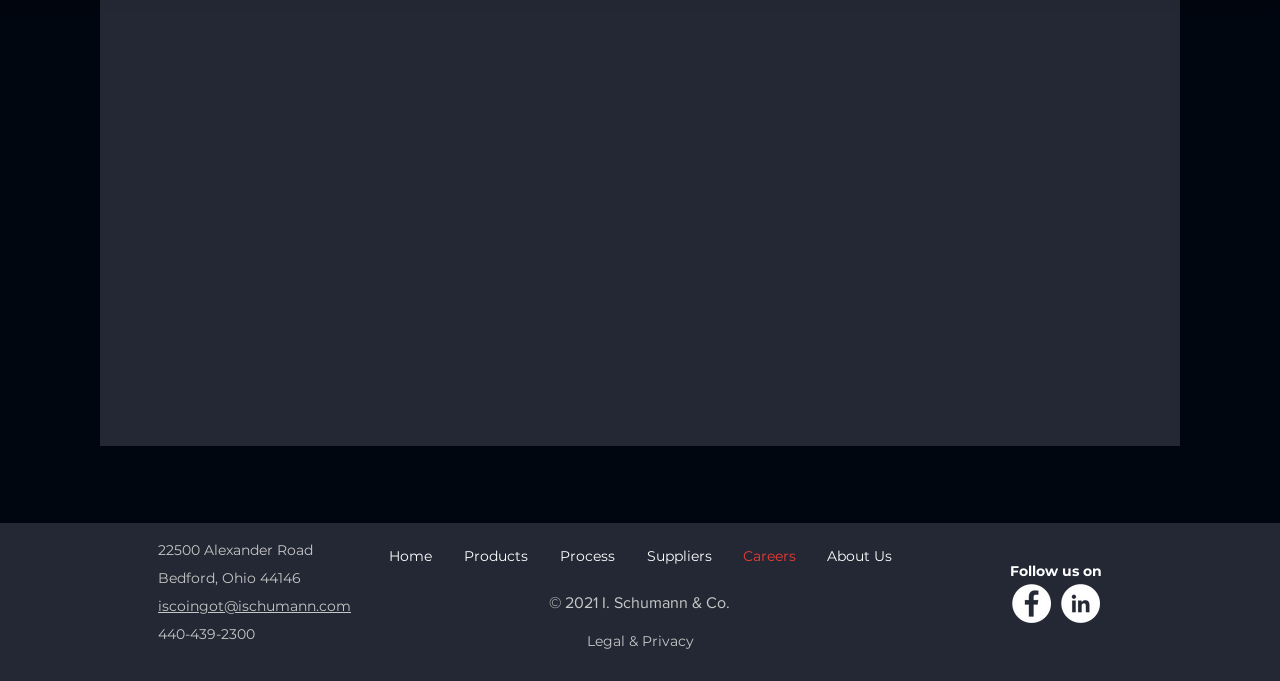Determine the coordinates of the bounding box for the clickable area needed to execute this instruction: "Enter first name".

[0.524, 0.031, 0.712, 0.104]